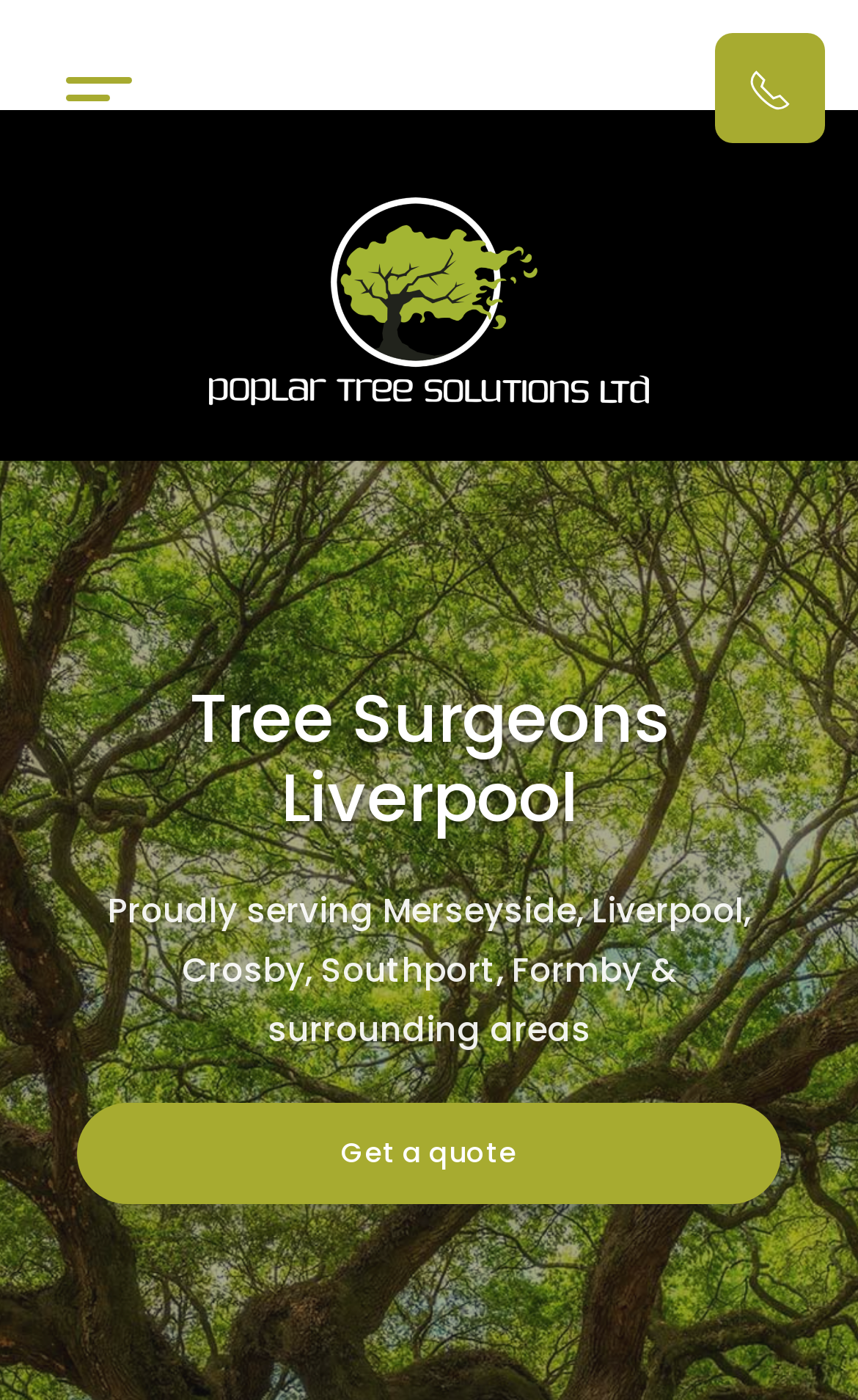Identify the bounding box coordinates for the UI element described as: "Get a quote". The coordinates should be provided as four floats between 0 and 1: [left, top, right, bottom].

[0.09, 0.788, 0.91, 0.86]